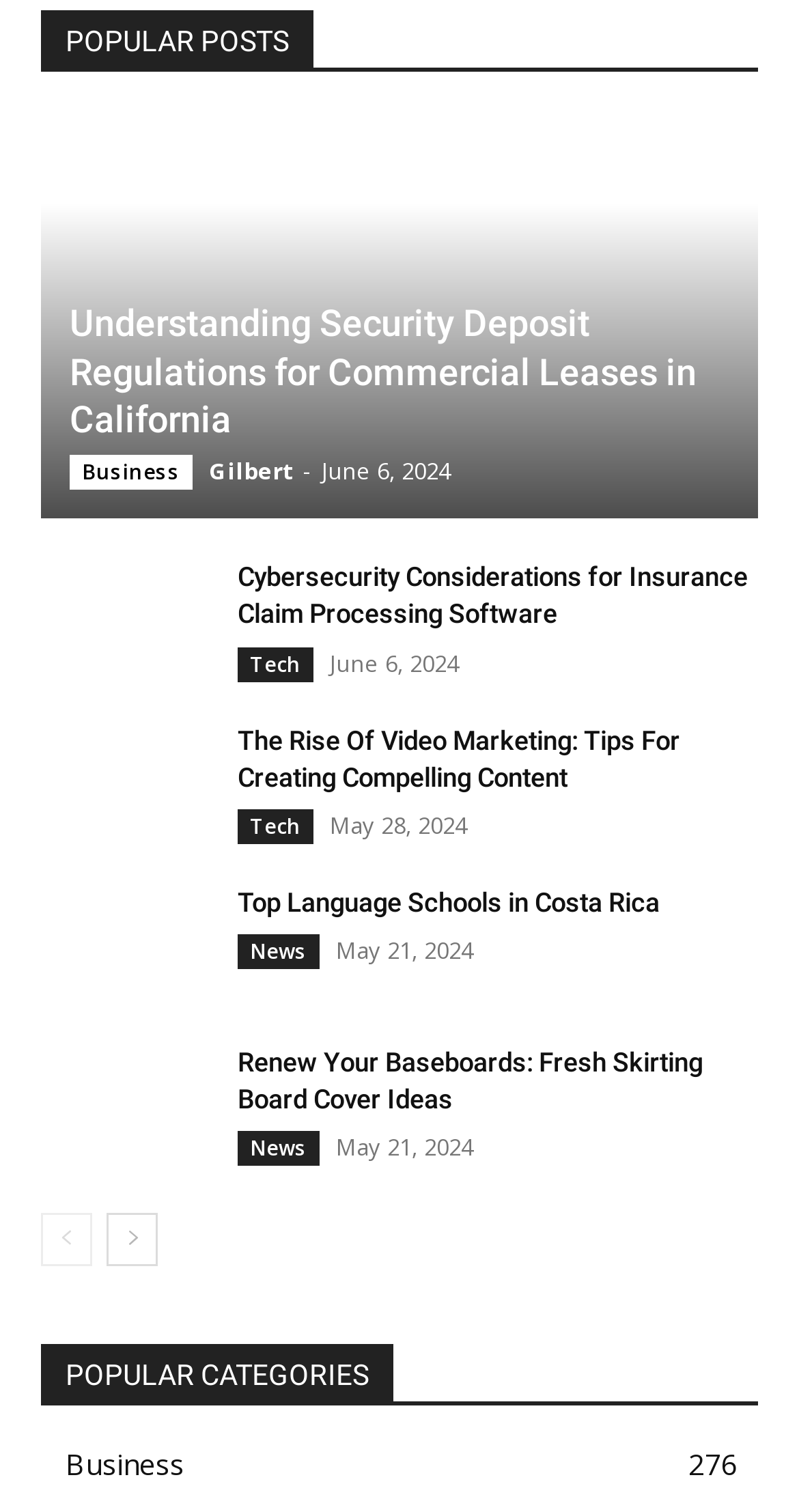What is the category of the first post?
Please answer the question with a single word or phrase, referencing the image.

Business